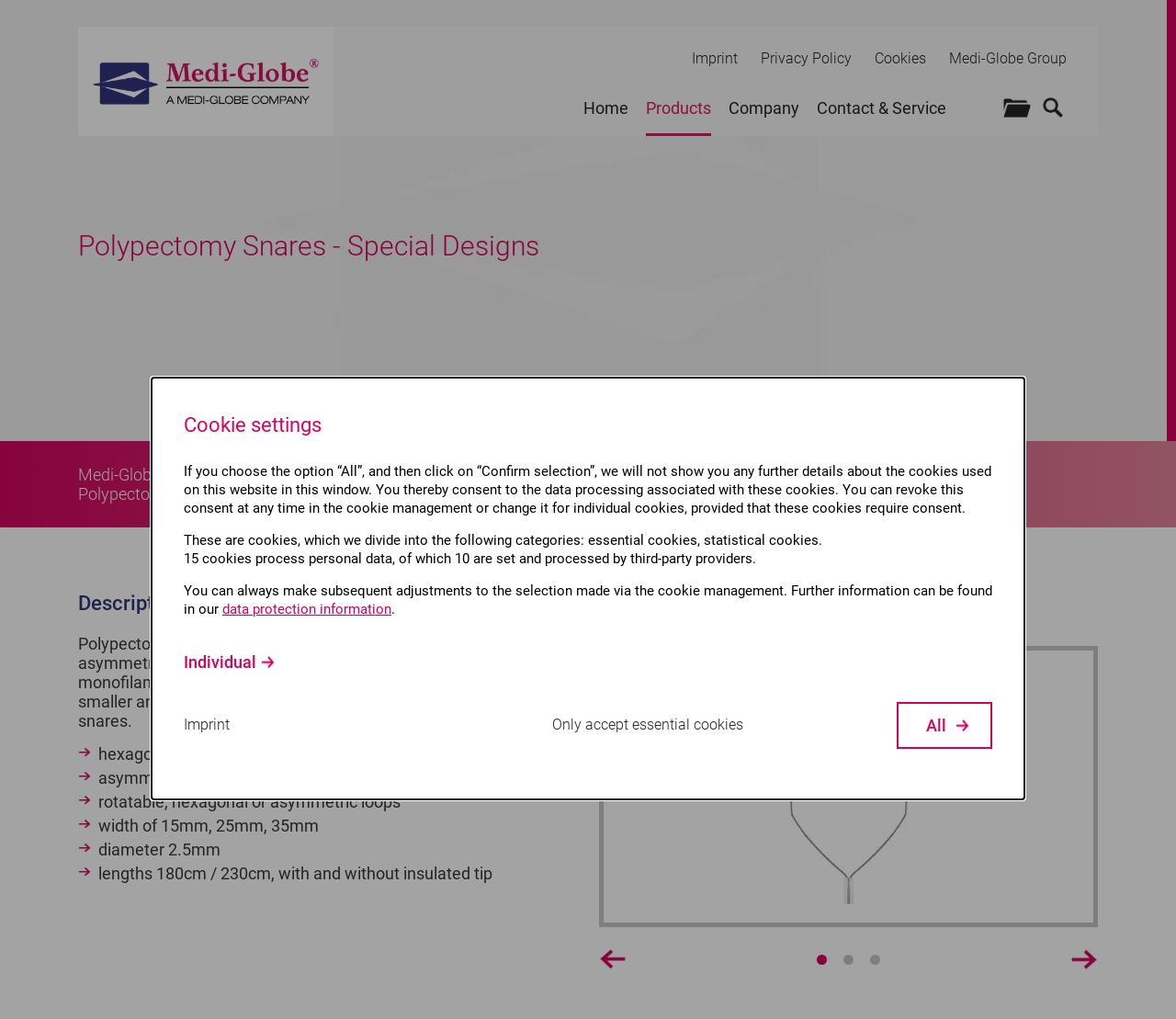Refer to the image and answer the question with as much detail as possible: What is the company name?

I found the company name by looking at the static text element with the bounding box coordinates [0.066, 0.456, 0.182, 0.475], which contains the text 'Medi-Globe GmbH'.